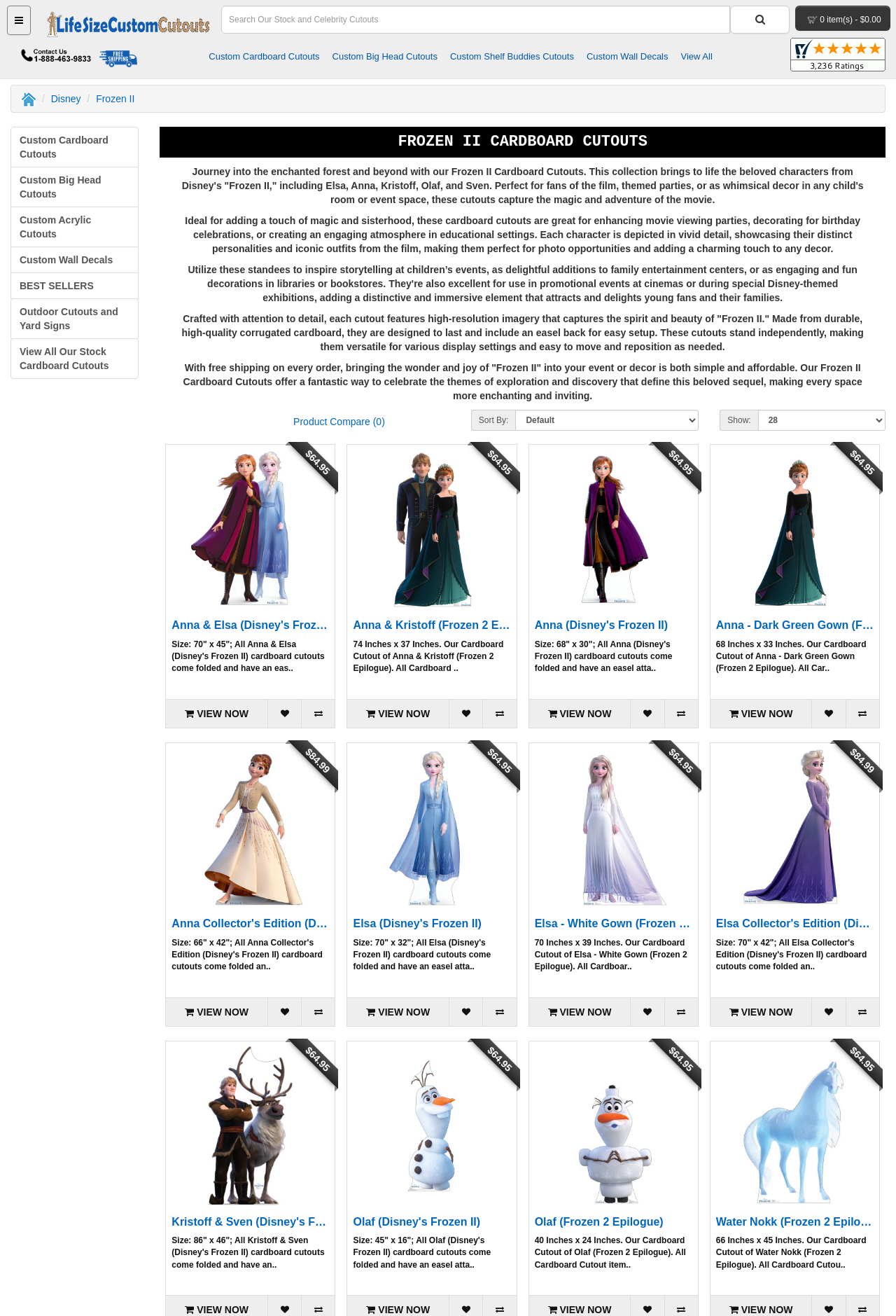Please give a concise answer to this question using a single word or phrase: 
What is the price of each cardboard cutout?

$64.95